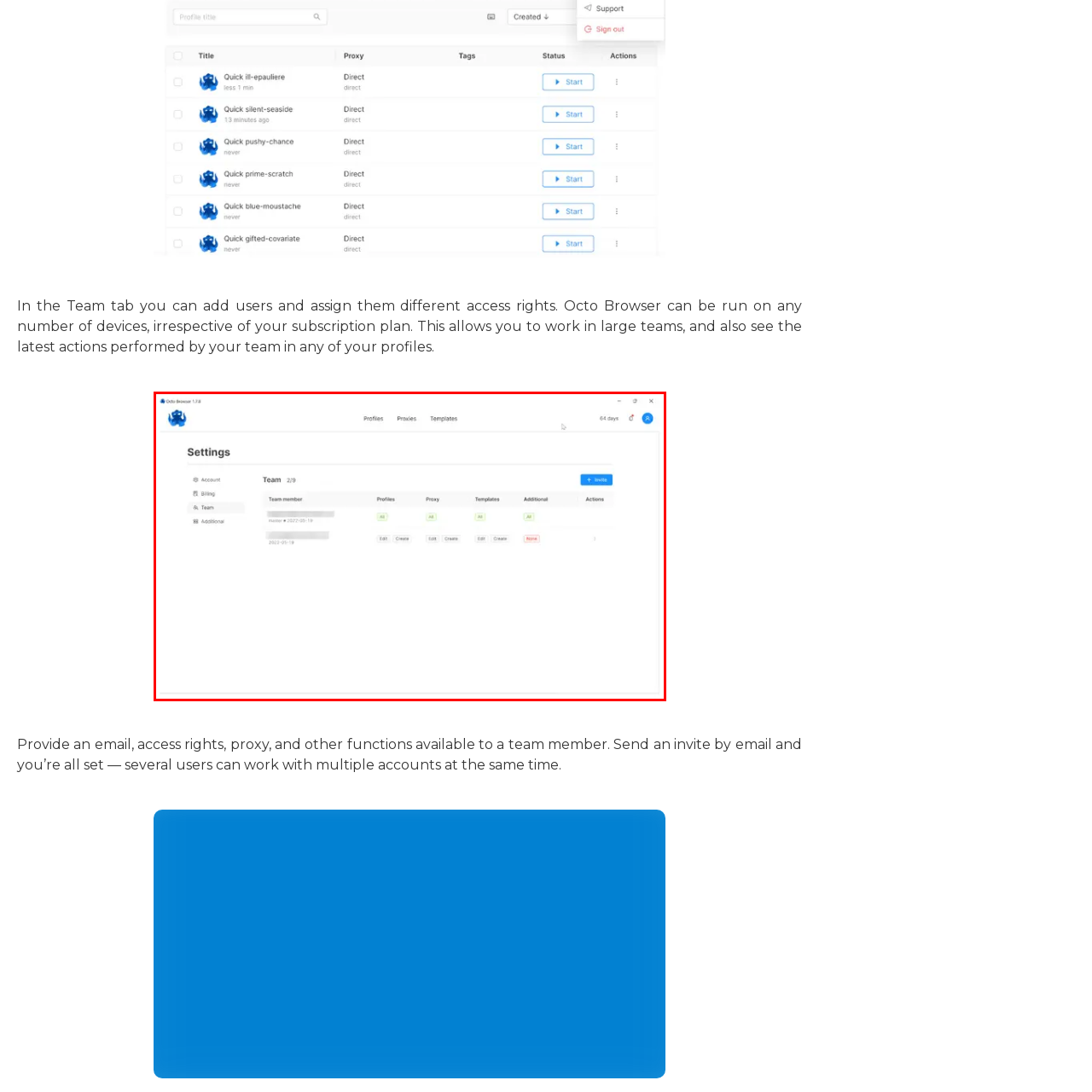Study the area of the image outlined in red and respond to the following question with as much detail as possible: What is the purpose of the '+ Invite' button?

The '+ Invite' button is prominently displayed in the team section, allowing the administrator to easily add new members to the team, facilitating seamless collaboration and team management.